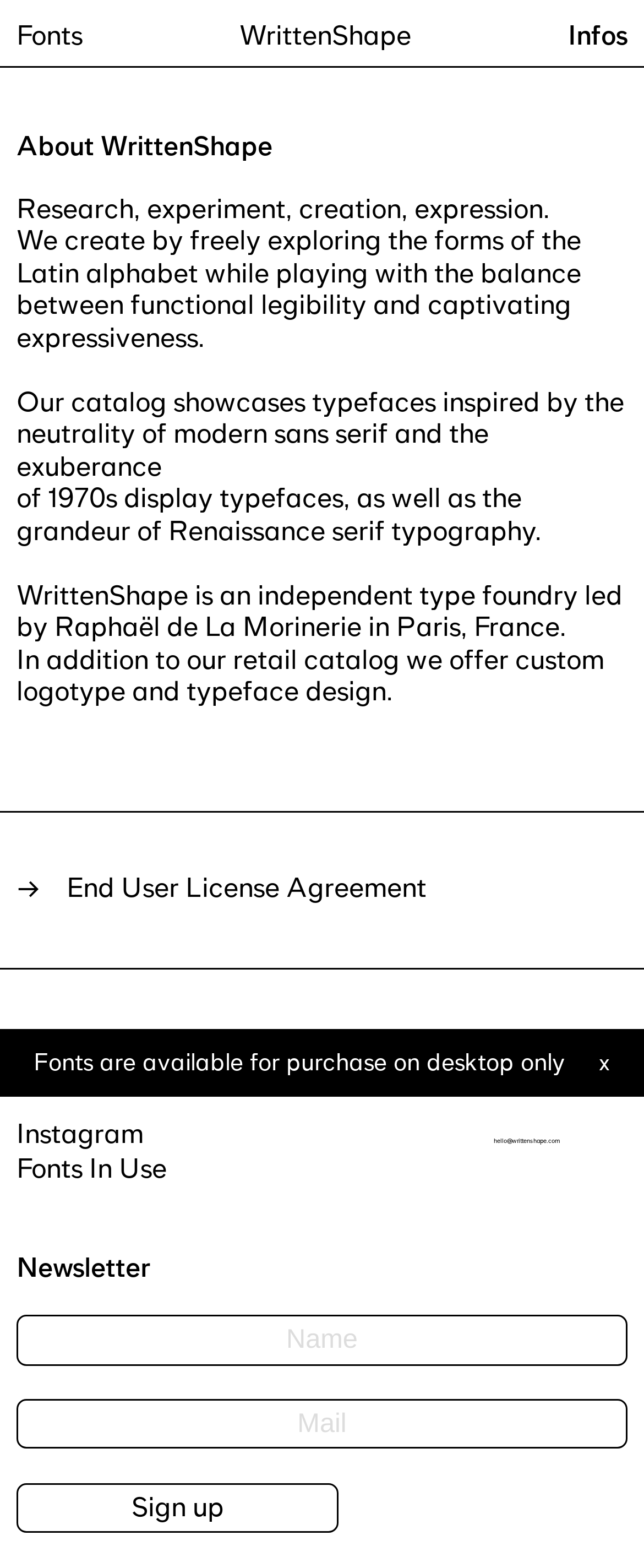Could you locate the bounding box coordinates for the section that should be clicked to accomplish this task: "Click on the 'Infos' link".

[0.882, 0.014, 0.974, 0.031]